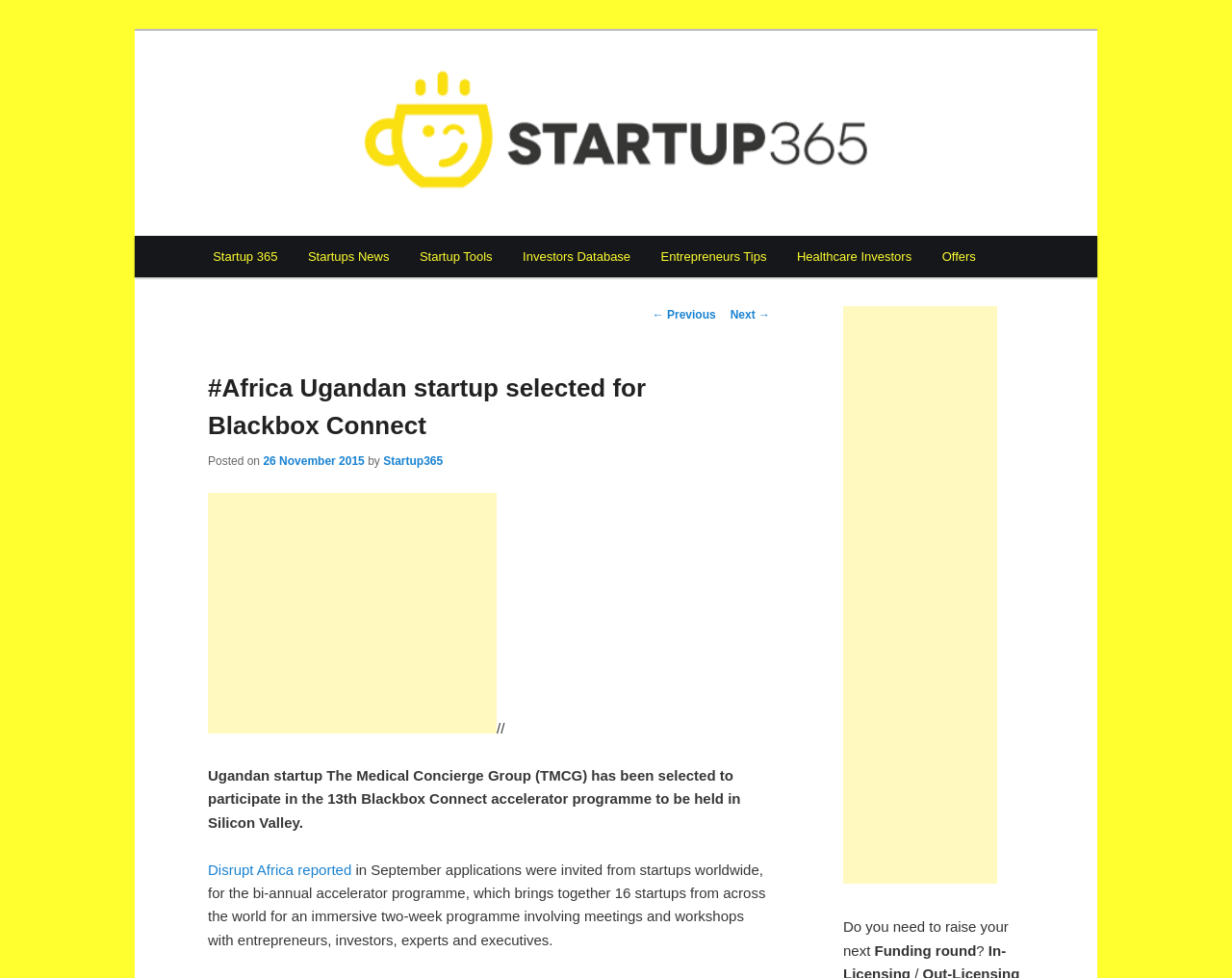Respond to the following question using a concise word or phrase: 
What is the name of the author of the post?

Startup365